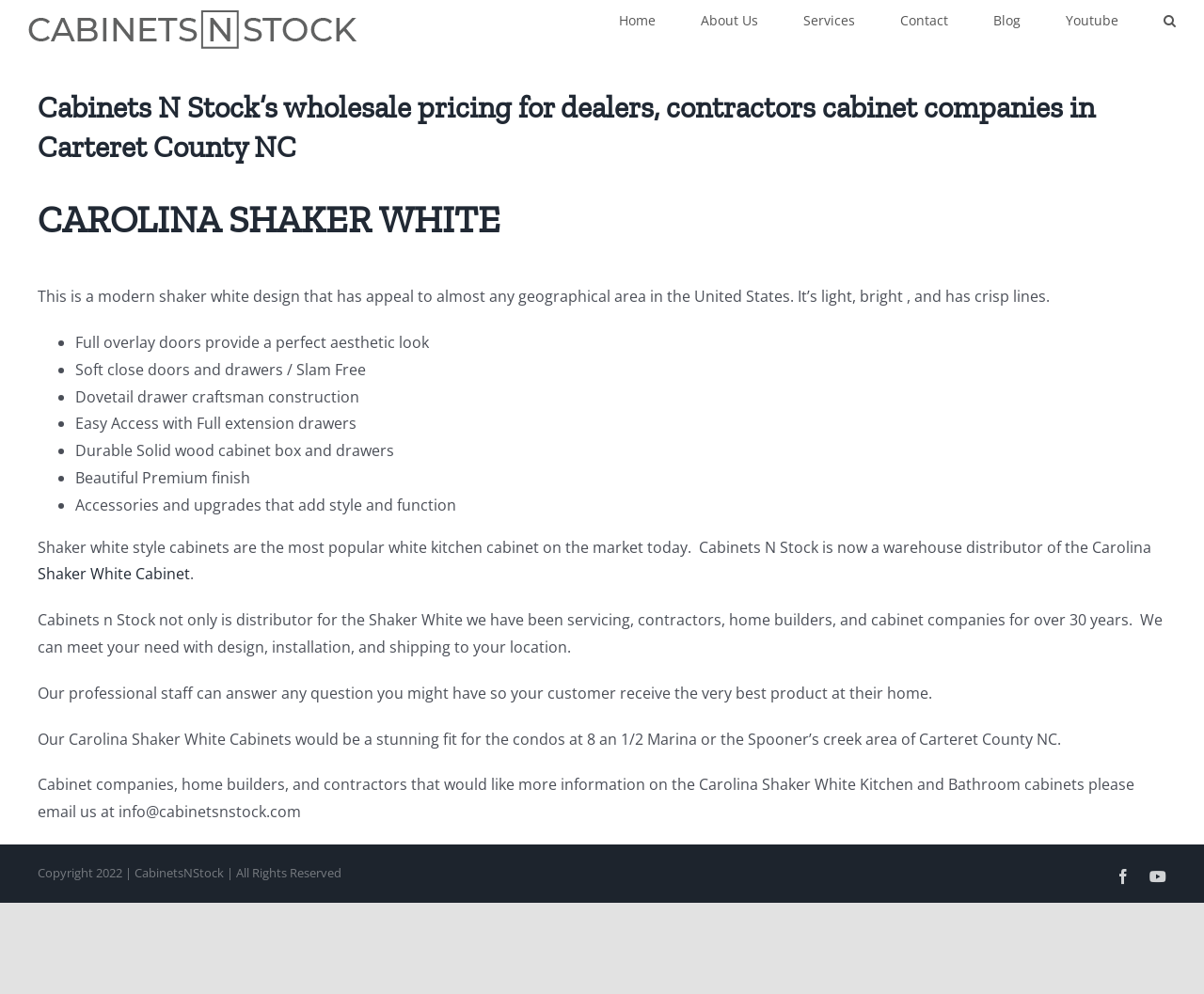Locate the bounding box coordinates of the area to click to fulfill this instruction: "Search for something". The bounding box should be presented as four float numbers between 0 and 1, in the order [left, top, right, bottom].

[0.966, 0.0, 0.977, 0.038]